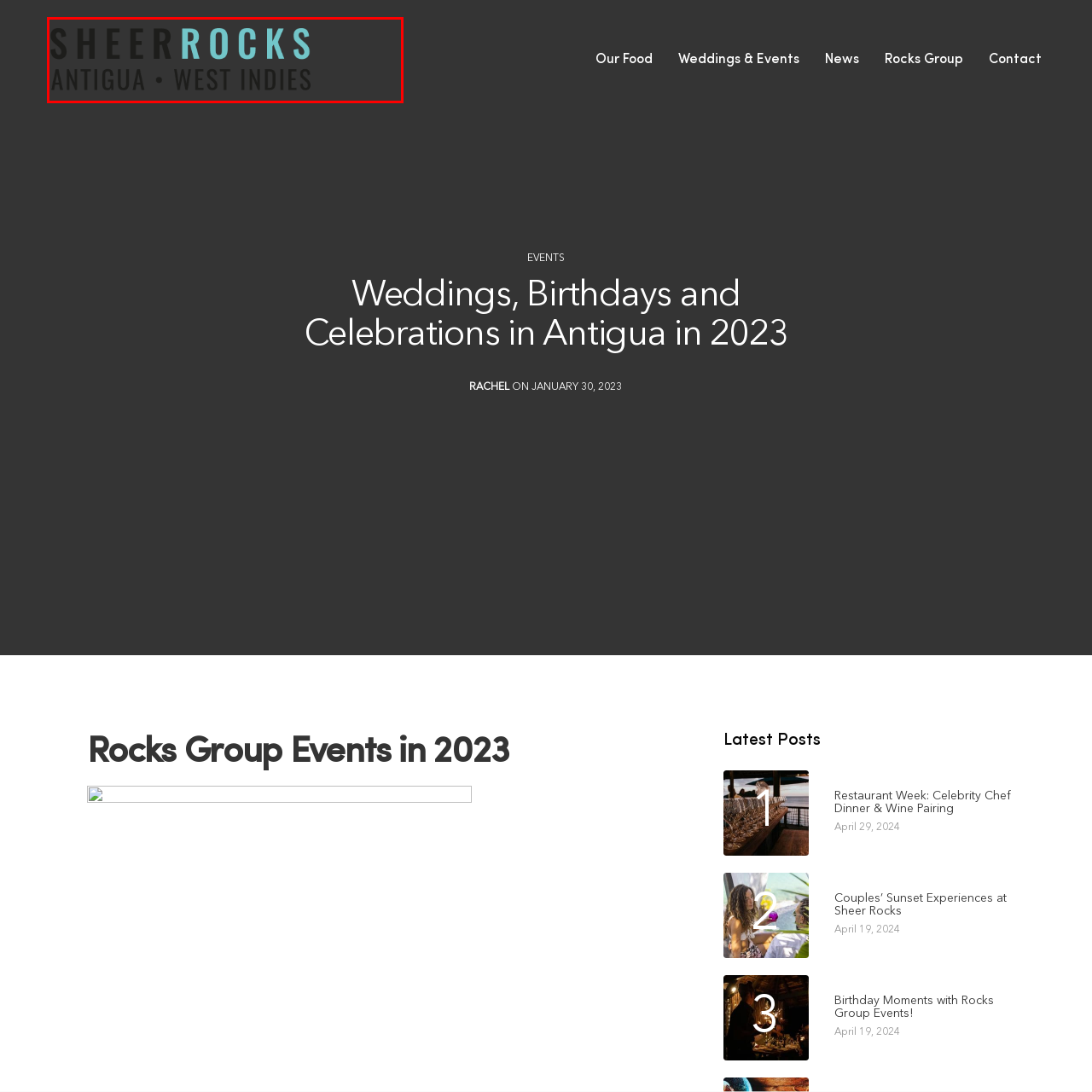Describe extensively the image that is contained within the red box.

The image features the logo of "Sheer Rocks," a renowned establishment located in Antigua, West Indies. The logo prominently displays the name "SHEER" in bold black letters, while "ROCKS" is highlighted in a striking light blue, creating a visually captivating contrast. Below the name, the text "ANTIGUA • WEST INDIES" is elegantly placed, emphasizing the location of this unique venue. The background is a deep, sleek black, adding sophistication to the overall design. This logo encapsulates the essence of a vibrant and beautiful destination, ideal for weddings, birthdays, and celebrations.